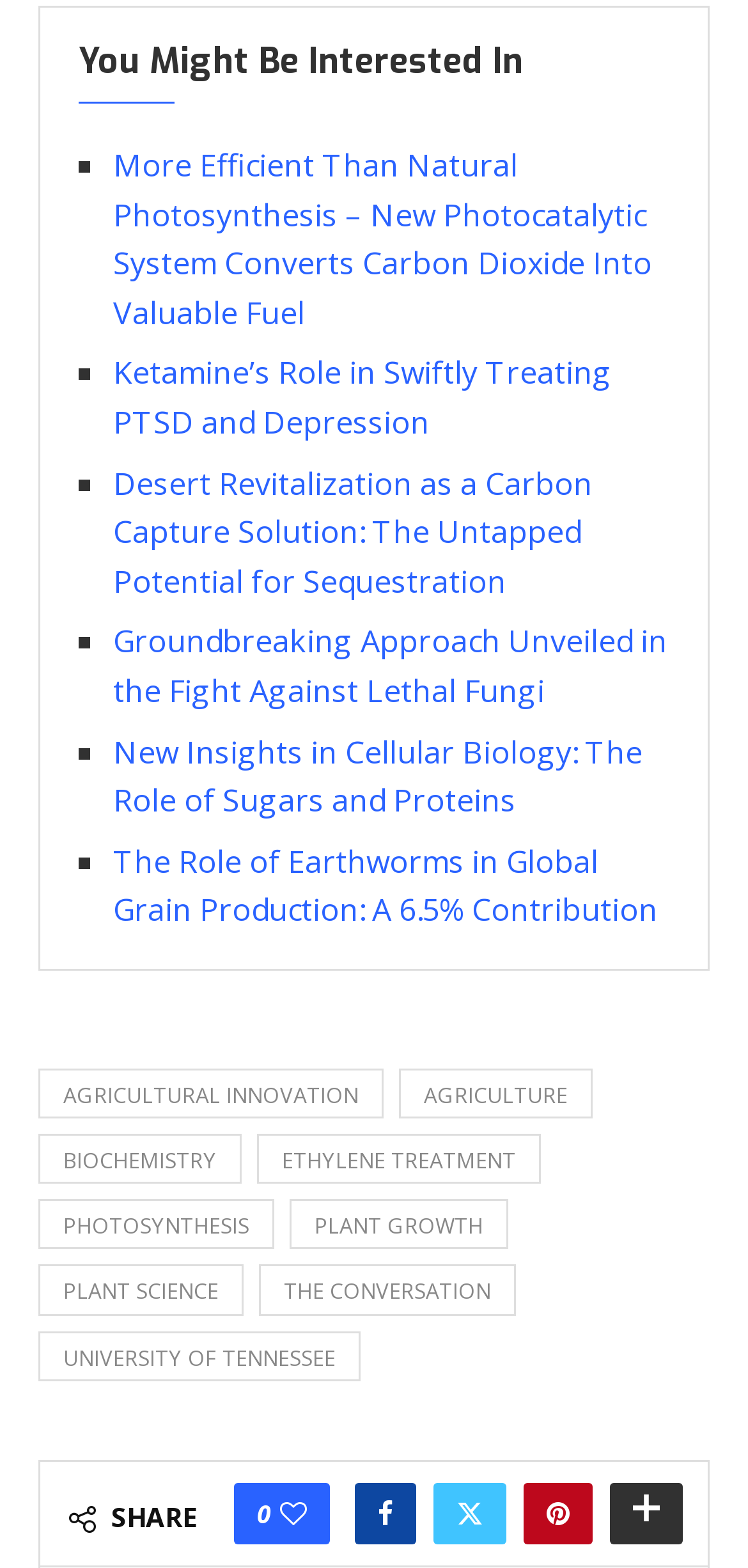Select the bounding box coordinates of the element I need to click to carry out the following instruction: "Read about ketamine's role in treating PTSD and depression".

[0.151, 0.224, 0.818, 0.283]